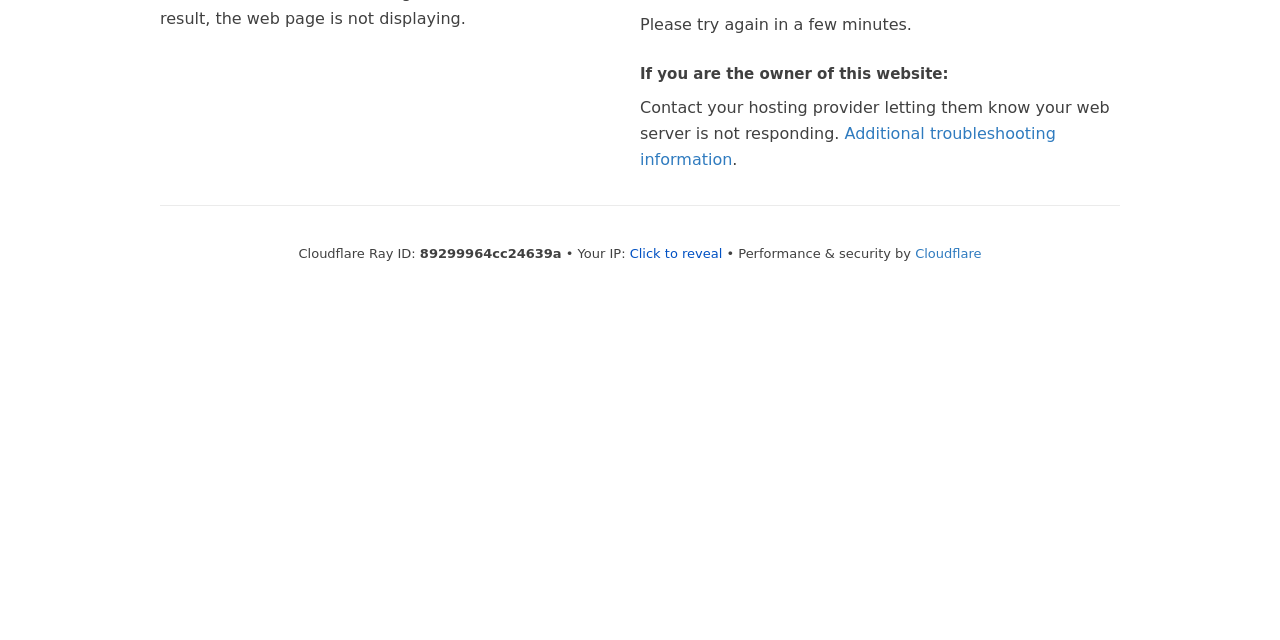Find the bounding box of the UI element described as follows: "Cloudflare".

[0.715, 0.384, 0.767, 0.407]